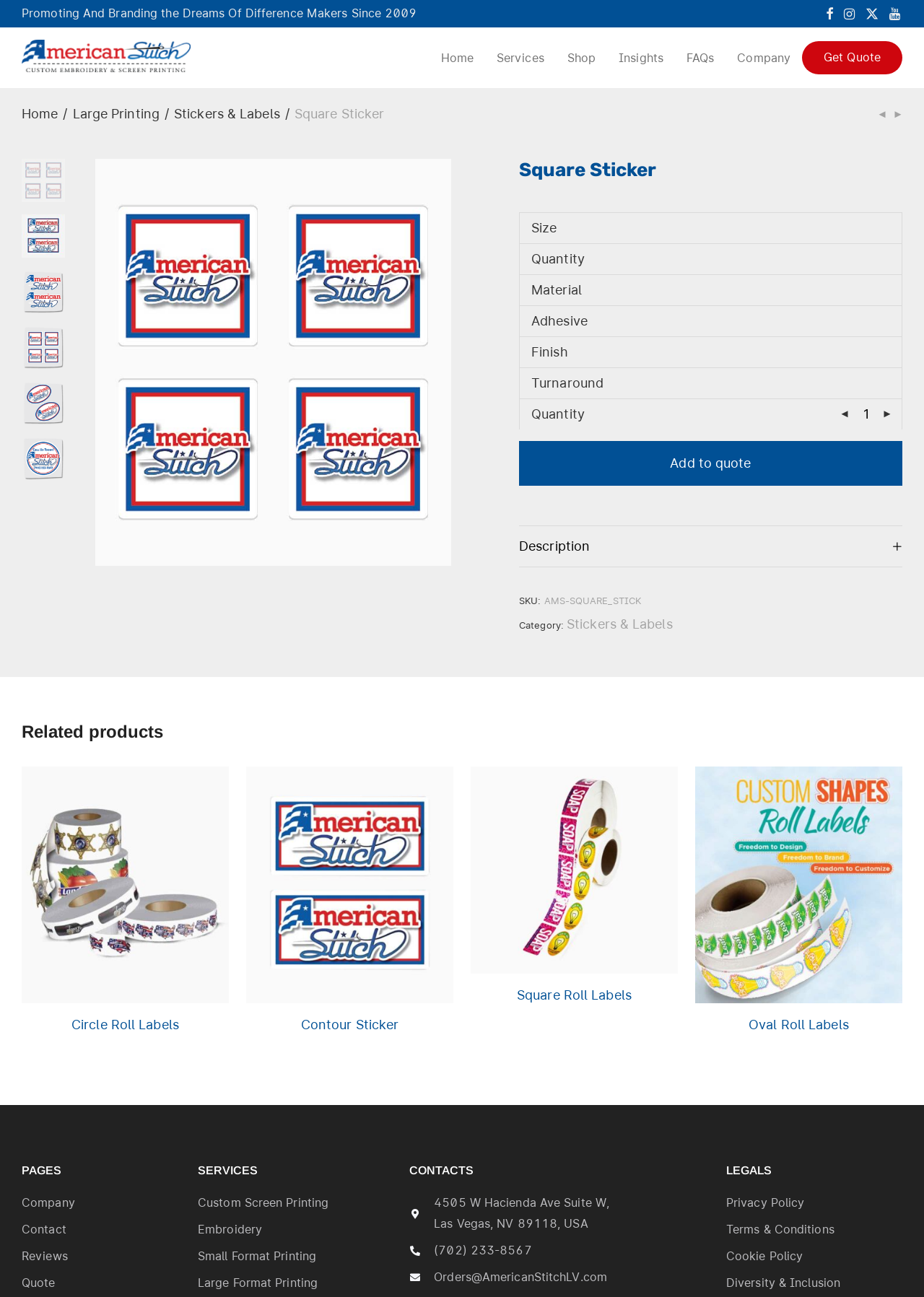Provide a short answer to the following question with just one word or phrase: What is the current page about?

Square Sticker